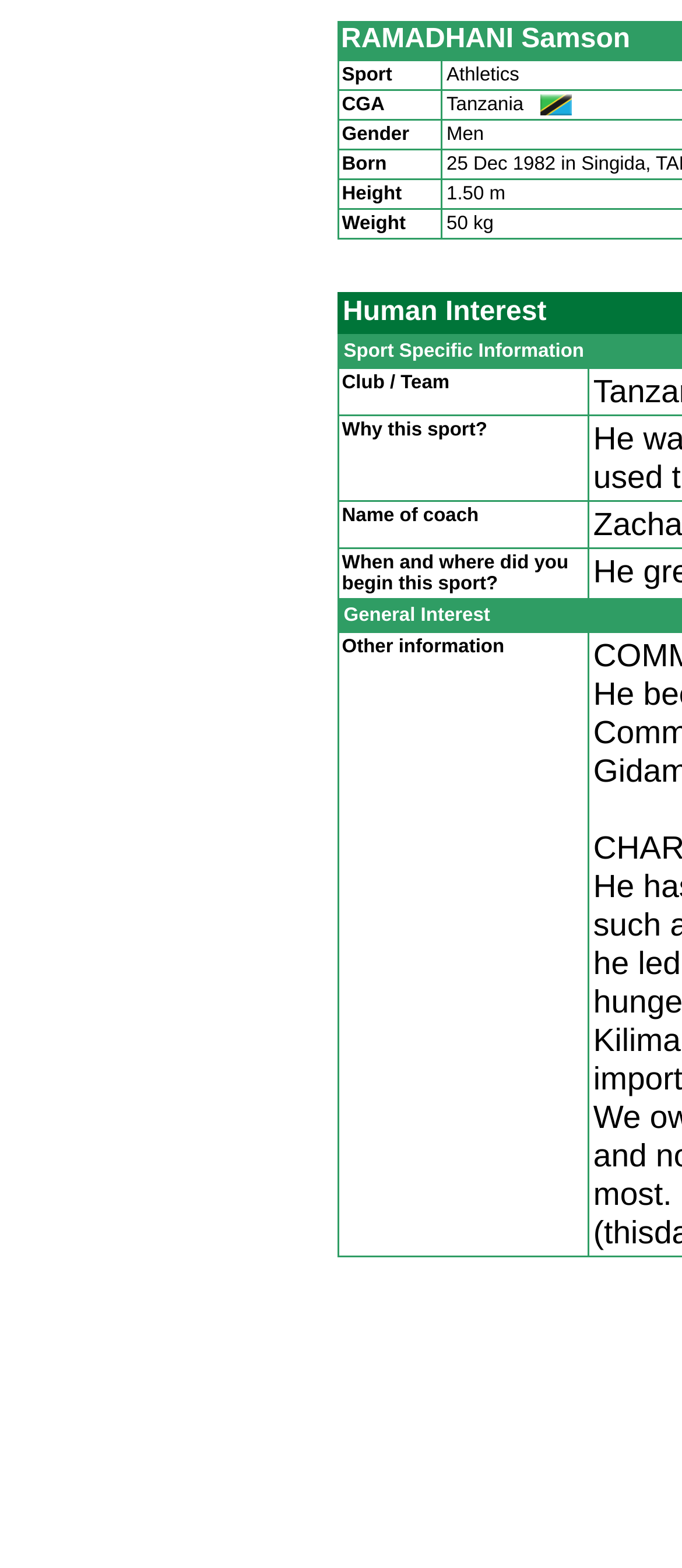What is the number of grid cells?
Look at the image and respond with a one-word or short-phrase answer.

11